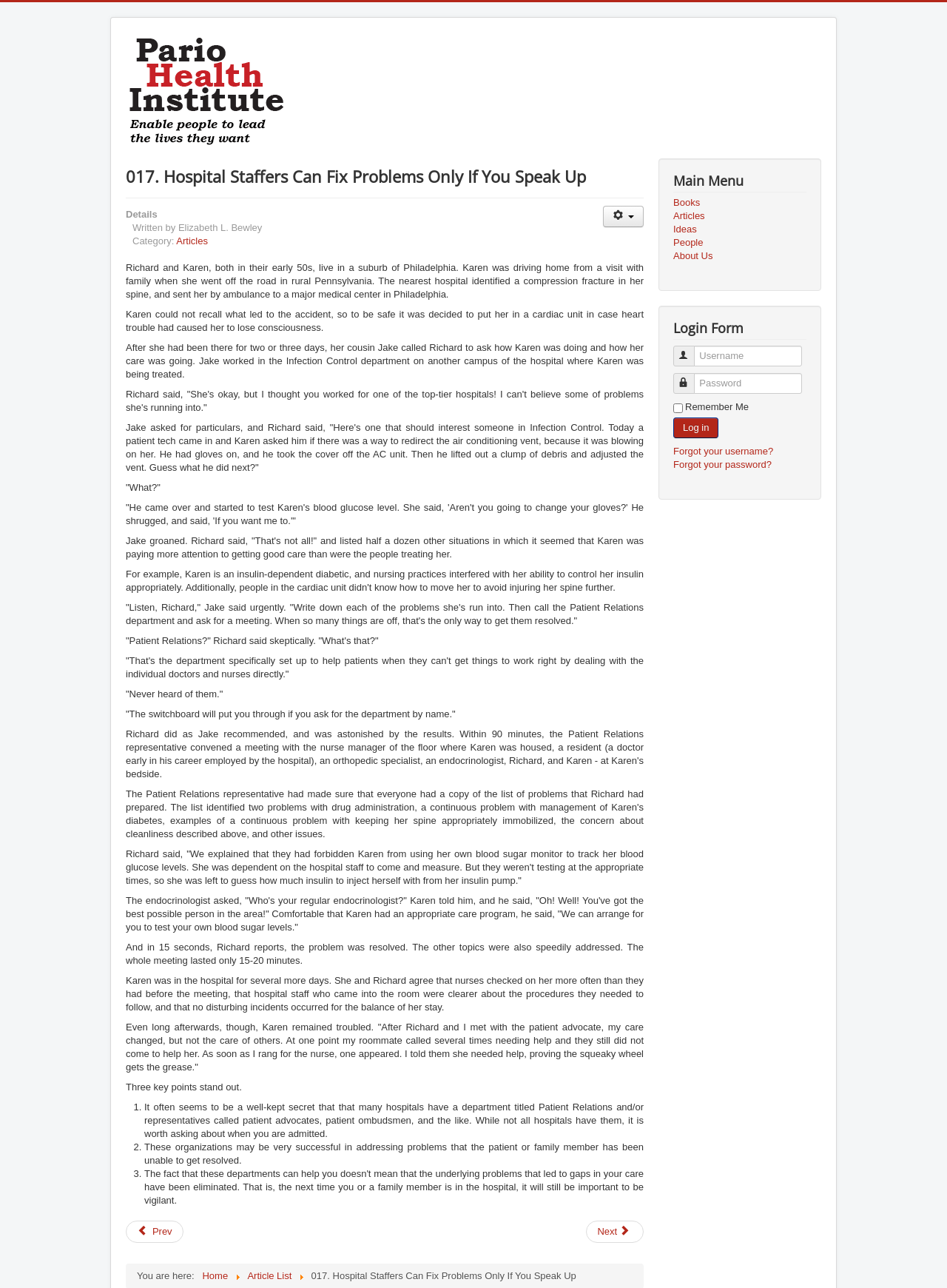Determine the coordinates of the bounding box for the clickable area needed to execute this instruction: "Click on the 'Articles' link".

[0.186, 0.183, 0.219, 0.191]